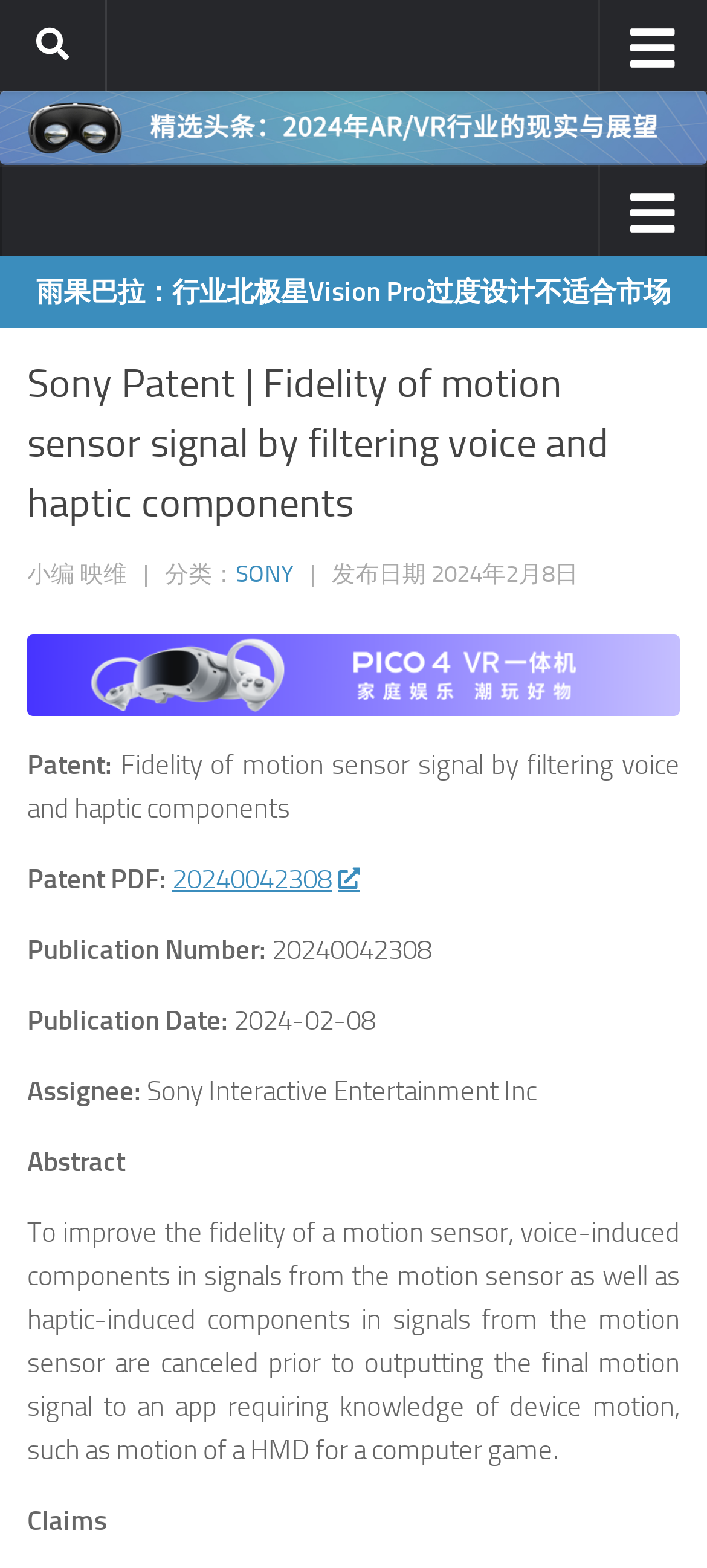Describe the webpage in detail, including text, images, and layout.

This webpage appears to be a patent page for Sony, specifically detailing a patent related to motion sensor signal fidelity. At the top left corner, there is a button with an icon, and next to it, a link to "跳至内容" (jump to content). Below this, there is a horizontal advertisement banner with an image.

The main content of the page is divided into sections. The first section displays the patent title, "Fidelity of motion sensor signal by filtering voice and haptic components", along with the author, "小编" (editor), and the category, "SONY". The publication date, "2024年2月8日" (February 8, 2024), is also shown.

Below this, there is a section with a link to the patent PDF and a brief description of the patent. The publication number and date are listed, followed by the assignee, "Sony Interactive Entertainment Inc".

The abstract of the patent is provided, explaining that the invention aims to improve the fidelity of a motion sensor by canceling voice-induced and haptic-induced components in the signals. Finally, there is a section labeled "Claims", but its content is not specified.

Throughout the page, there are several static text elements and links, but no other images aside from the advertisement banner.